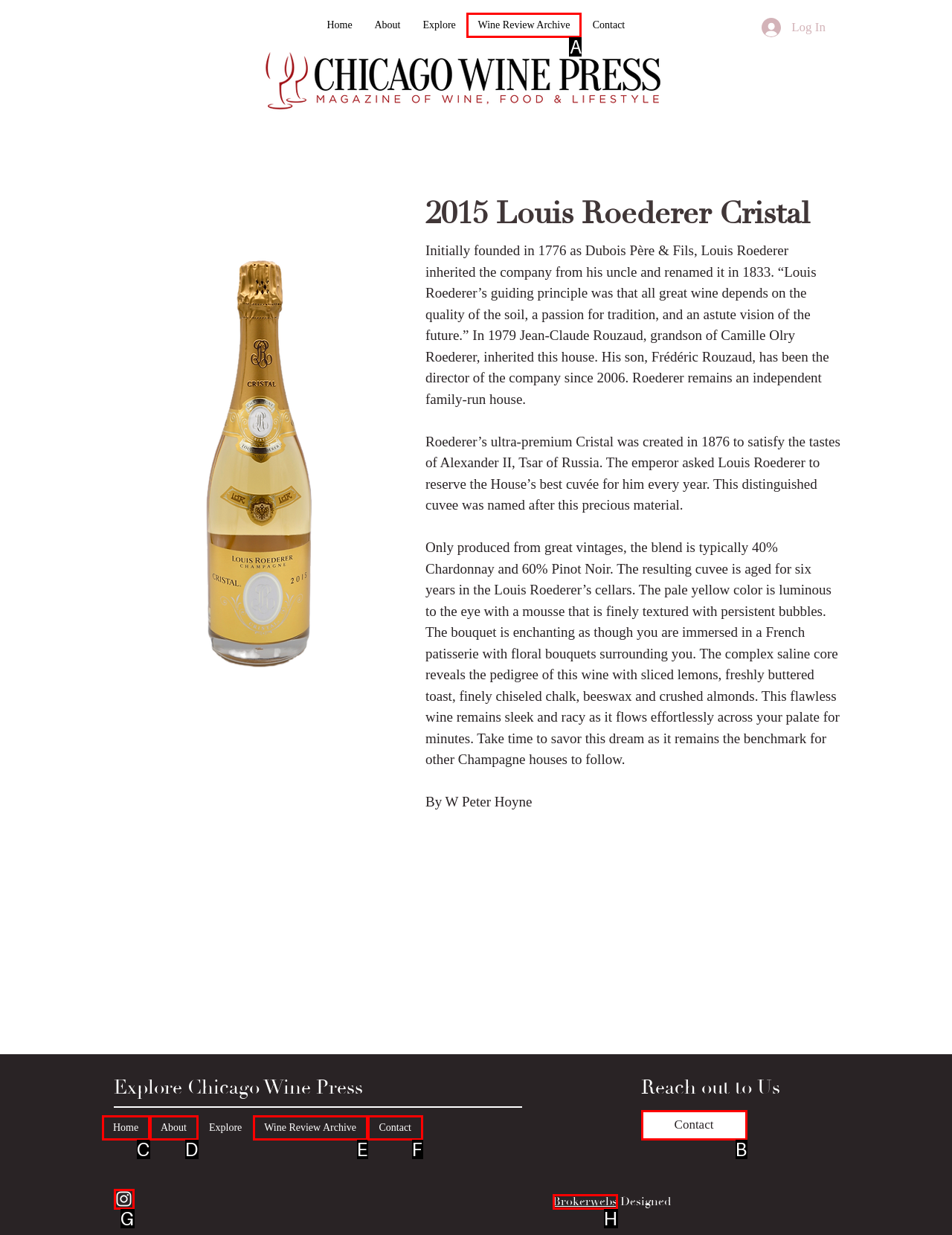Identify the correct option to click in order to complete this task: Visit Instagram
Answer with the letter of the chosen option directly.

G